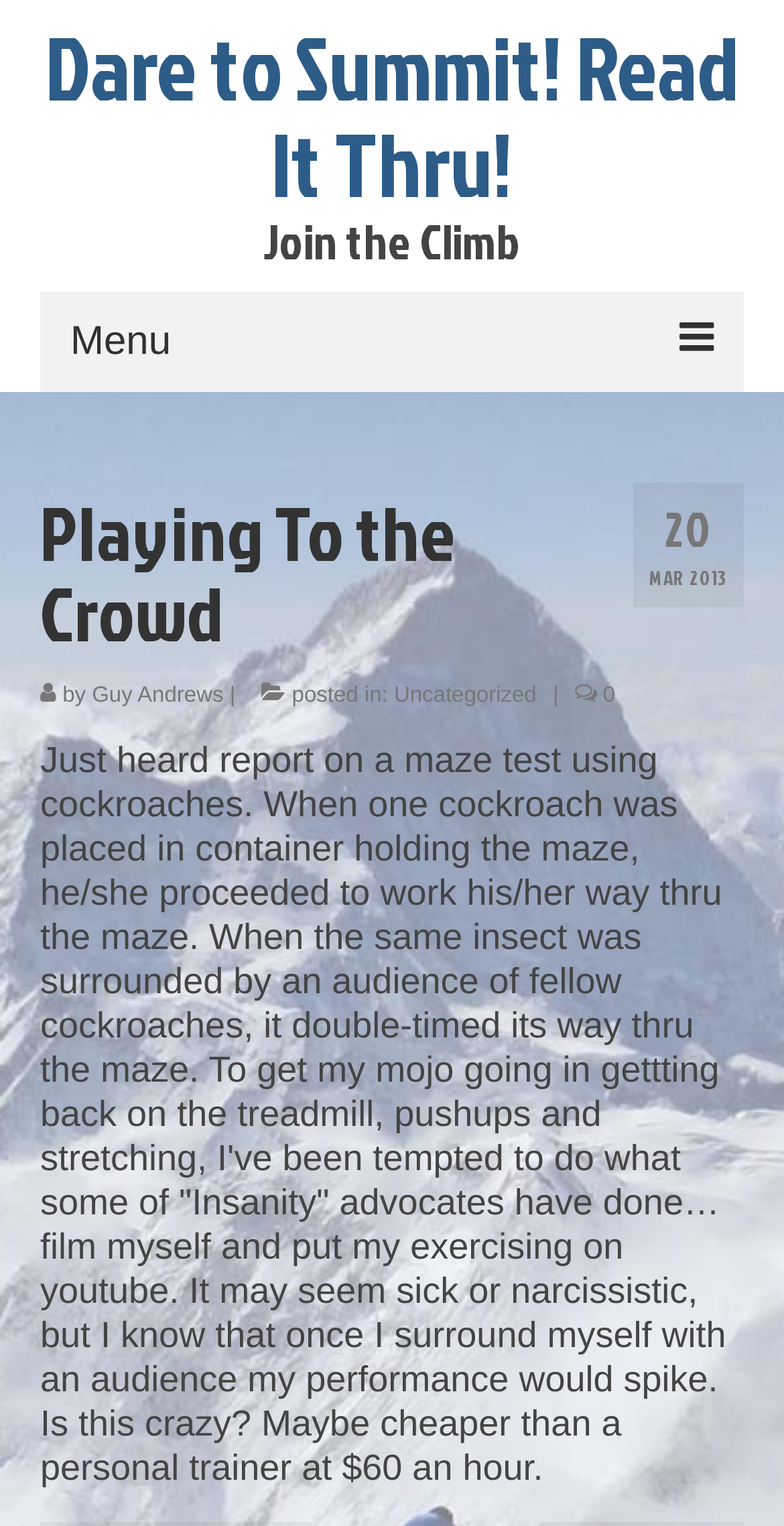Please locate and generate the primary heading on this webpage.

Playing To the Crowd